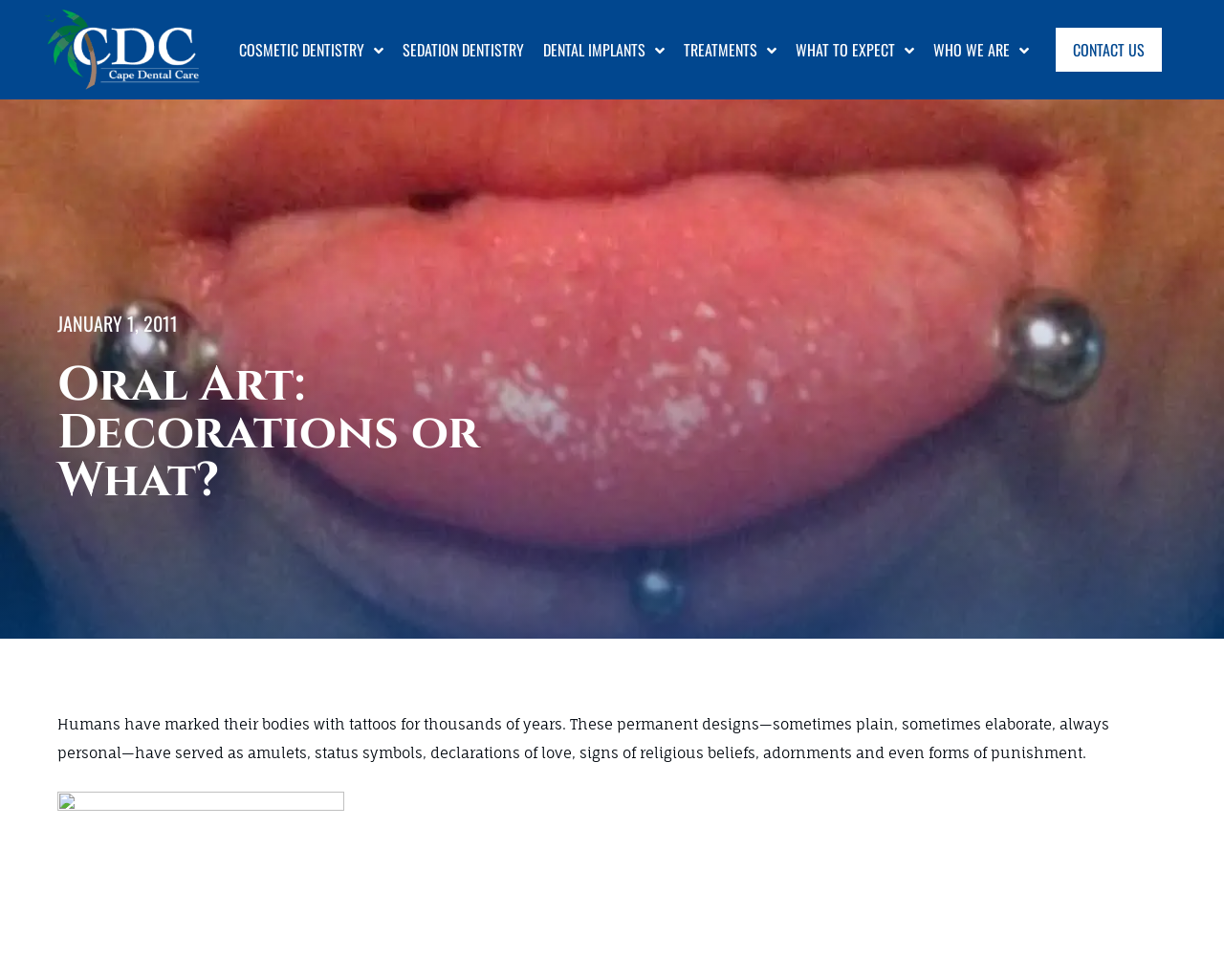Given the following UI element description: "What to Expect", find the bounding box coordinates in the webpage screenshot.

[0.646, 0.033, 0.751, 0.068]